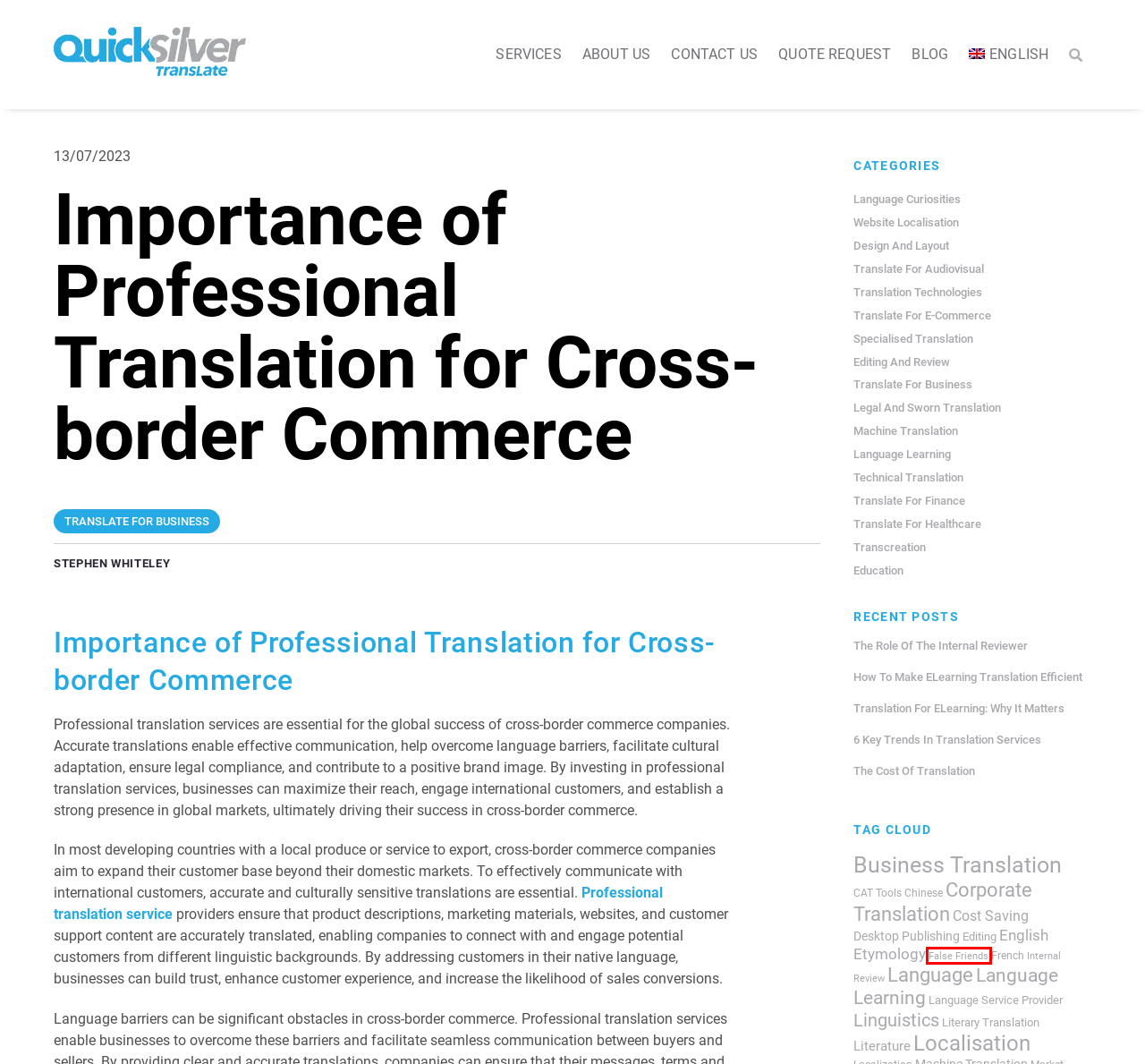Analyze the screenshot of a webpage featuring a red rectangle around an element. Pick the description that best fits the new webpage after interacting with the element inside the red bounding box. Here are the candidates:
A. Translation for eLearning: Why it matters | Translation Agency | QuickSilver Translate
B. Quality translation services- Translation Agency | QuickSilver Translate
C. Specialised Translation Archives - Translation Agency | QuickSilver Translate
D. False Friends Archives - Translation Agency | QuickSilver Translate
E. Desktop Publishing Archives - Translation Agency | QuickSilver Translate
F. Transcreation Archives - Translation Agency | QuickSilver Translate
G. Best Language Blog - Translation Agency | QuickSilver Translate
H. Translate for Business Archives - Translation Agency | QuickSilver Translate

D